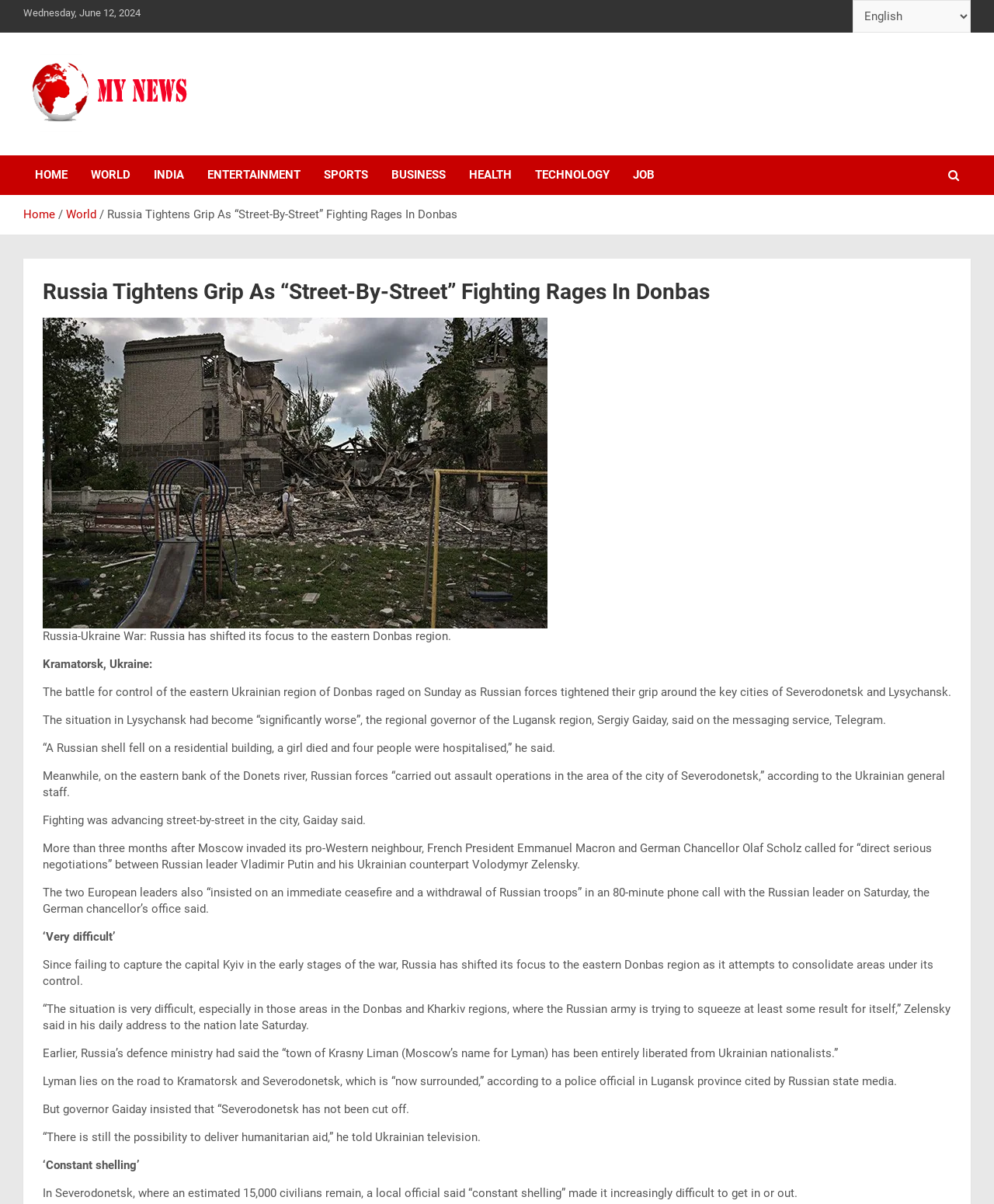Determine the bounding box coordinates of the clickable element necessary to fulfill the instruction: "Follow the breadcrumb to Home". Provide the coordinates as four float numbers within the 0 to 1 range, i.e., [left, top, right, bottom].

[0.023, 0.172, 0.055, 0.184]